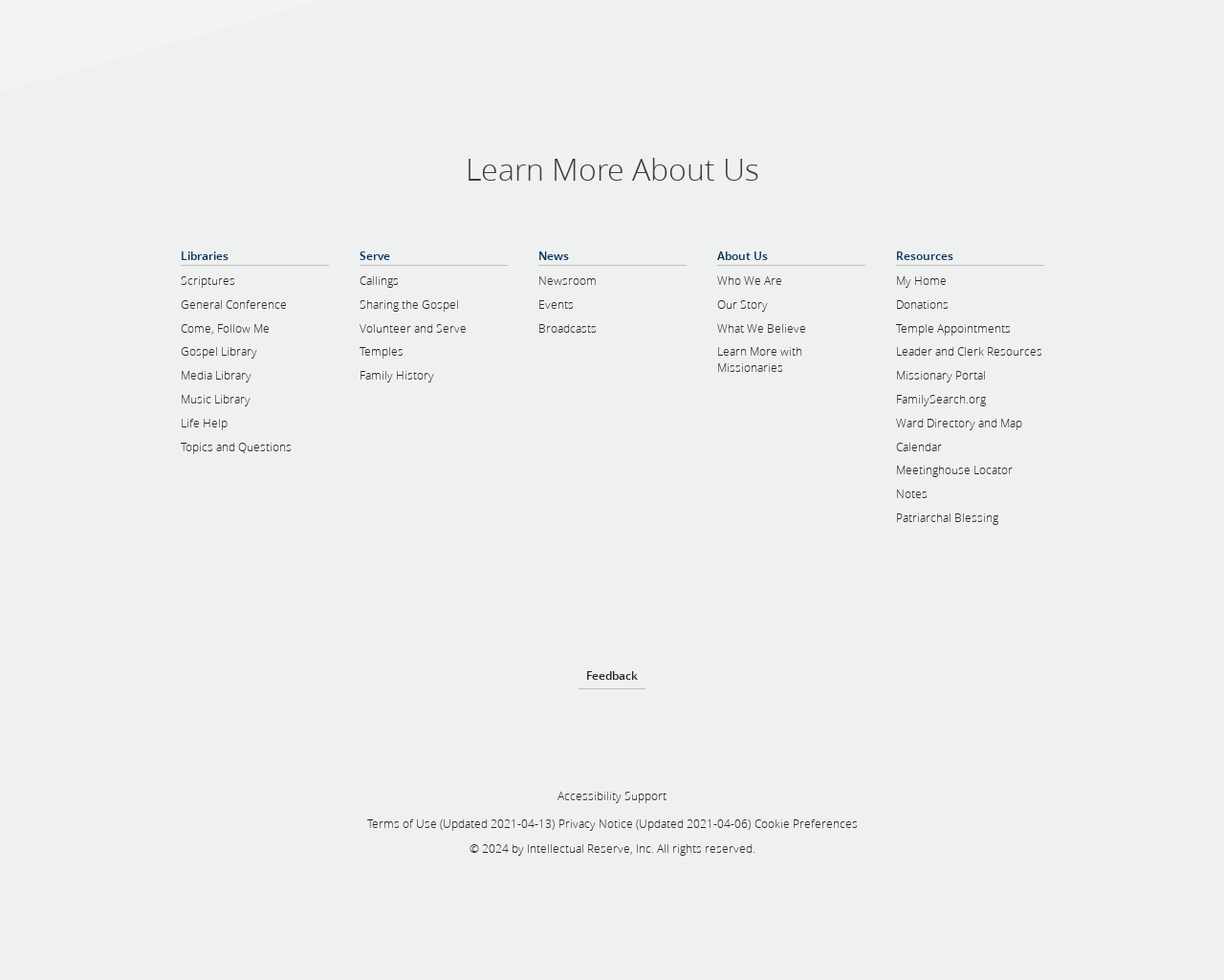Please answer the following question using a single word or phrase: 
What is the purpose of the 'Learn More with Missionaries' link?

To learn more about the church